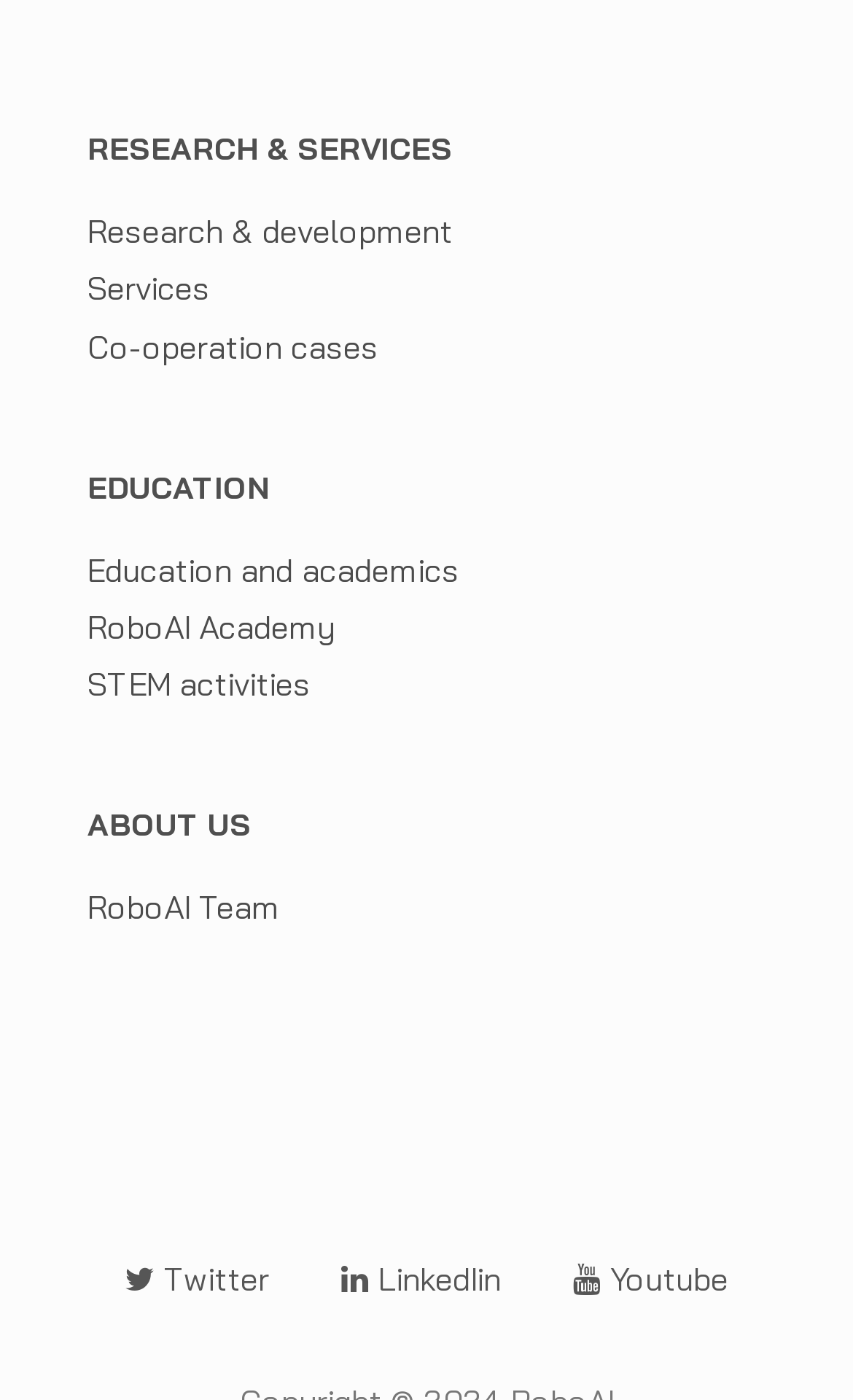Please find the bounding box coordinates of the element that must be clicked to perform the given instruction: "View RoboAI Team". The coordinates should be four float numbers from 0 to 1, i.e., [left, top, right, bottom].

[0.103, 0.633, 0.328, 0.663]